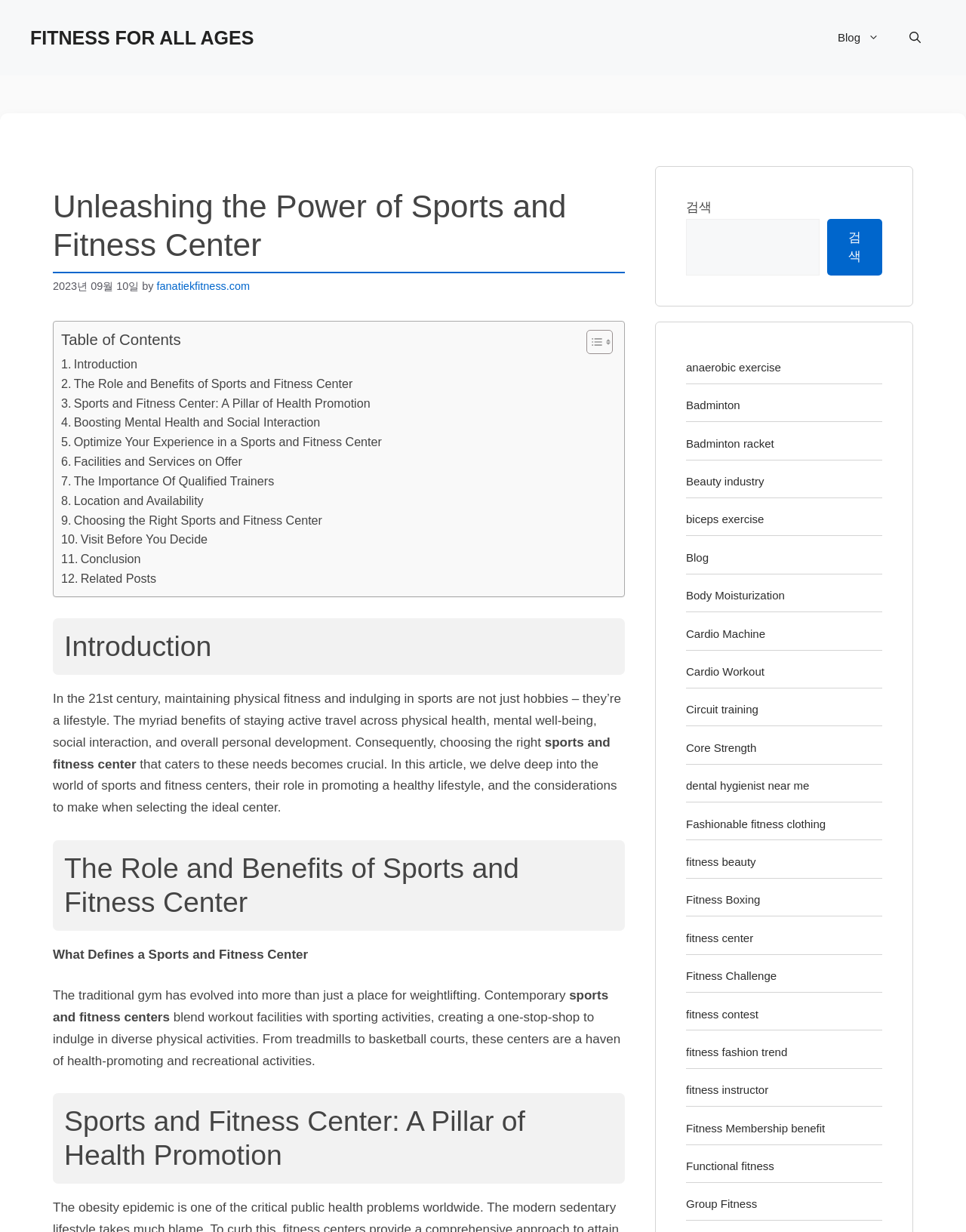Provide the bounding box coordinates of the HTML element described by the text: "Badminton". The coordinates should be in the format [left, top, right, bottom] with values between 0 and 1.

[0.71, 0.324, 0.766, 0.334]